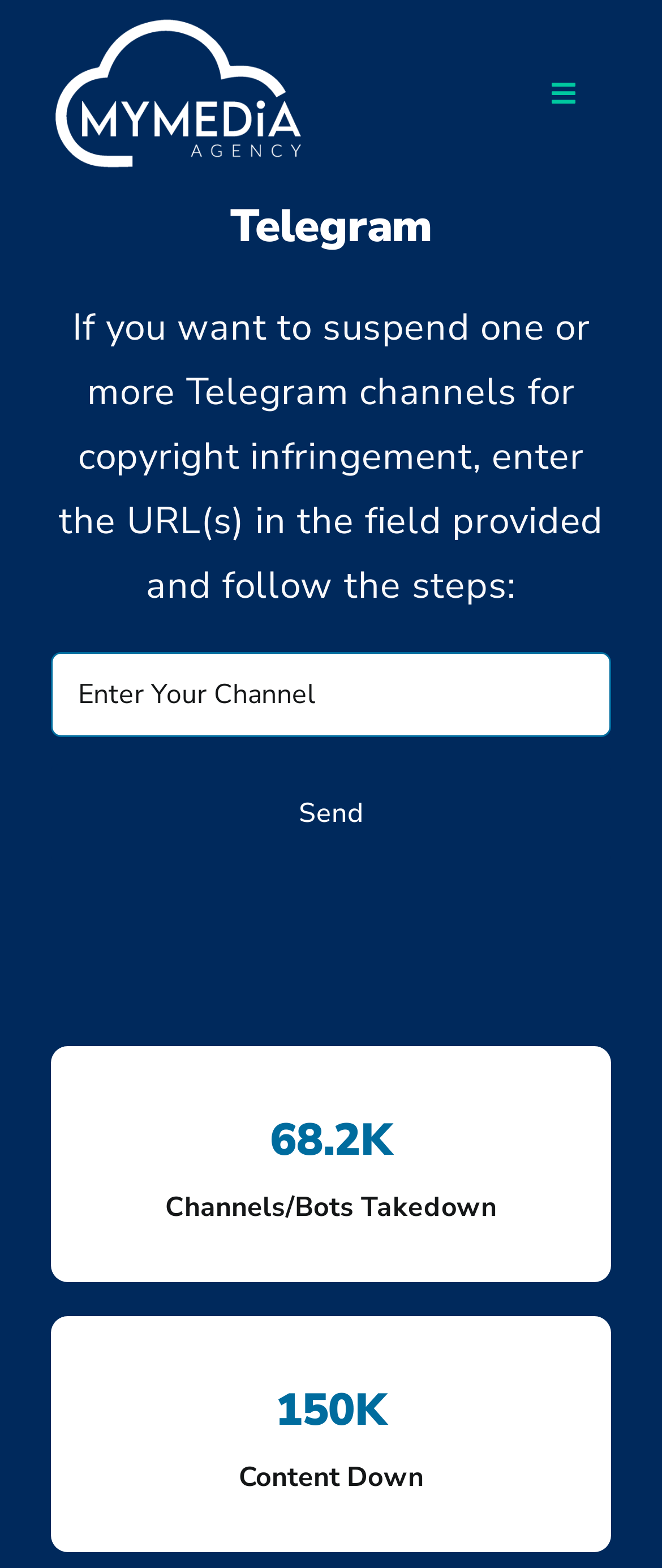Please determine the bounding box of the UI element that matches this description: Line By Line Explanation. The coordinates should be given as (top-left x, top-left y, bottom-right x, bottom-right y), with all values between 0 and 1.

None